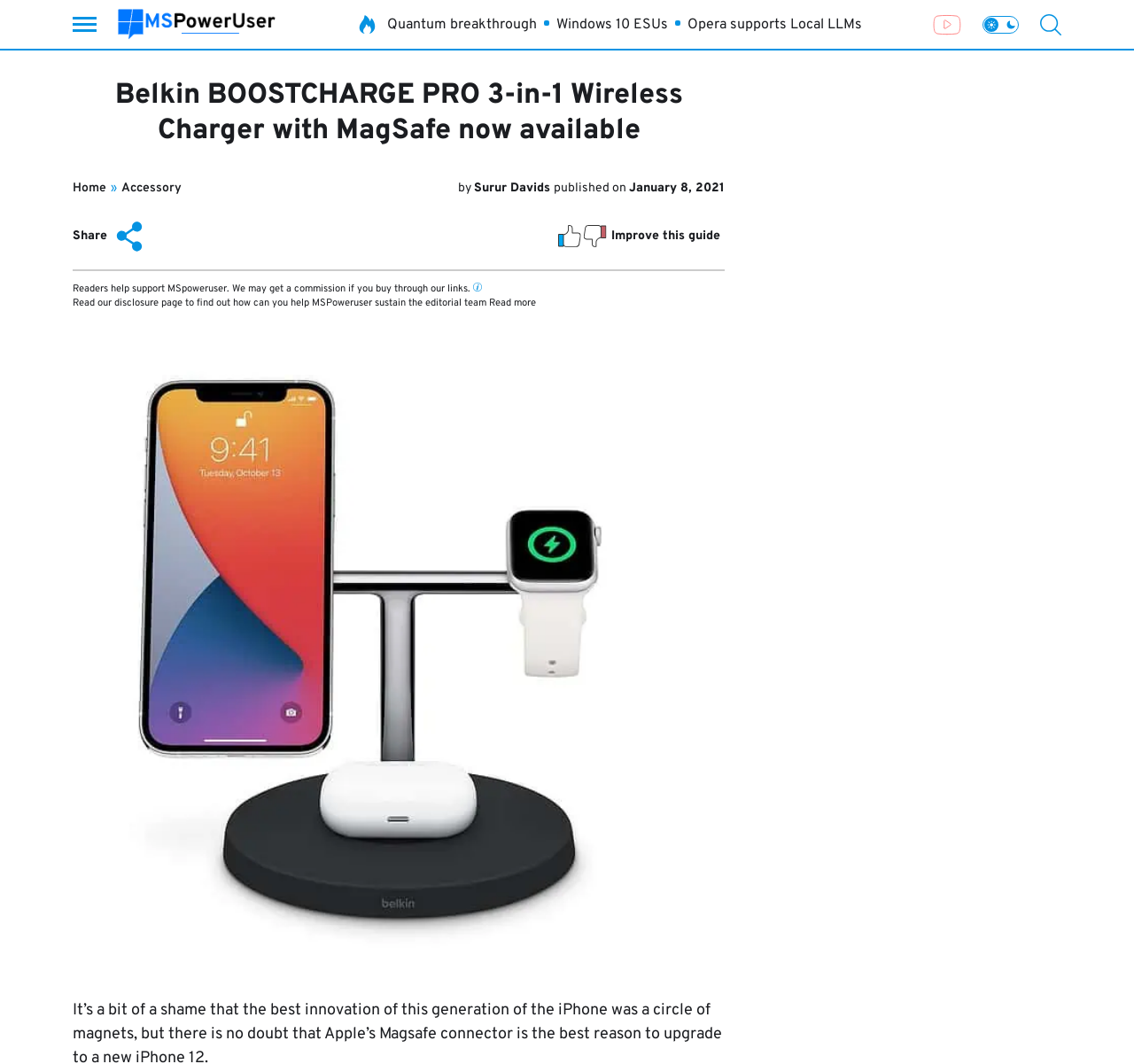Could you provide the bounding box coordinates for the portion of the screen to click to complete this instruction: "Search for something"?

[0.917, 0.013, 0.936, 0.033]